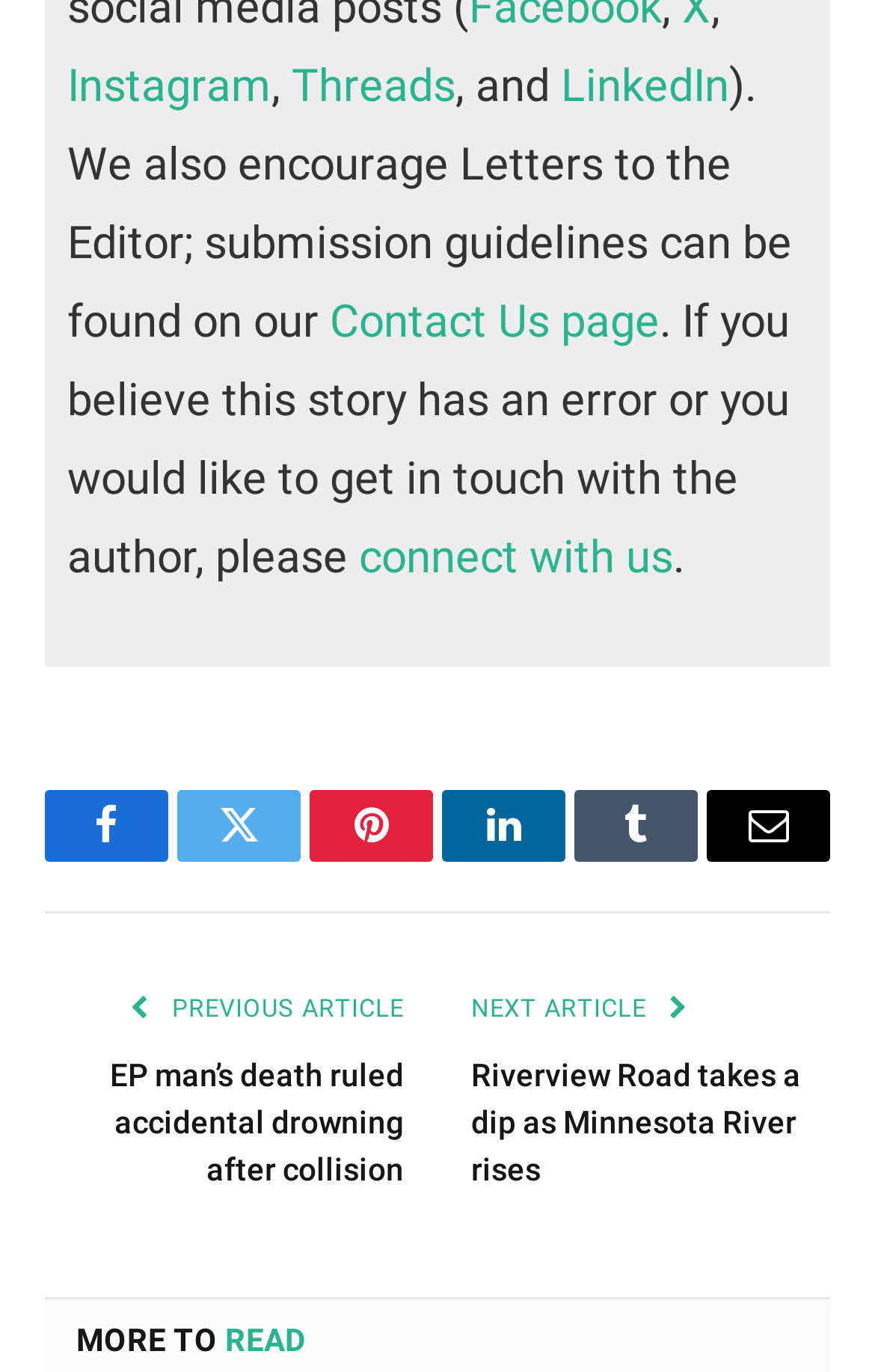How many articles are listed under 'MORE TO READ'?
Give a thorough and detailed response to the question.

I looked at the section labeled 'MORE TO READ' and found two article links, 'EP man’s death ruled accidental drowning after collision' and 'Riverview Road takes a dip as Minnesota River rises', so there are two articles listed under 'MORE TO READ'.